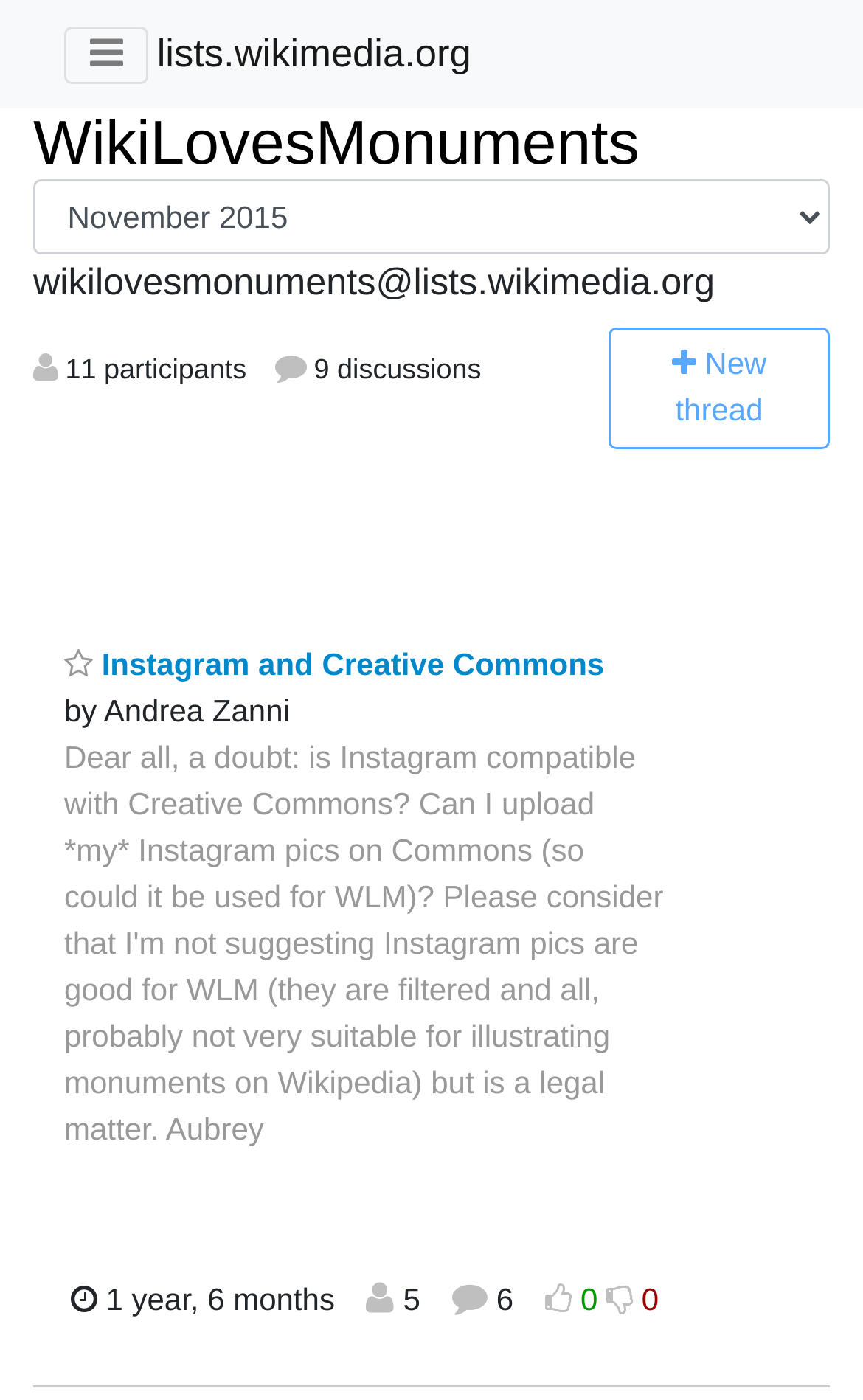Please locate the bounding box coordinates for the element that should be clicked to achieve the following instruction: "Click the New thread button". Ensure the coordinates are given as four float numbers between 0 and 1, i.e., [left, top, right, bottom].

[0.705, 0.234, 0.961, 0.32]